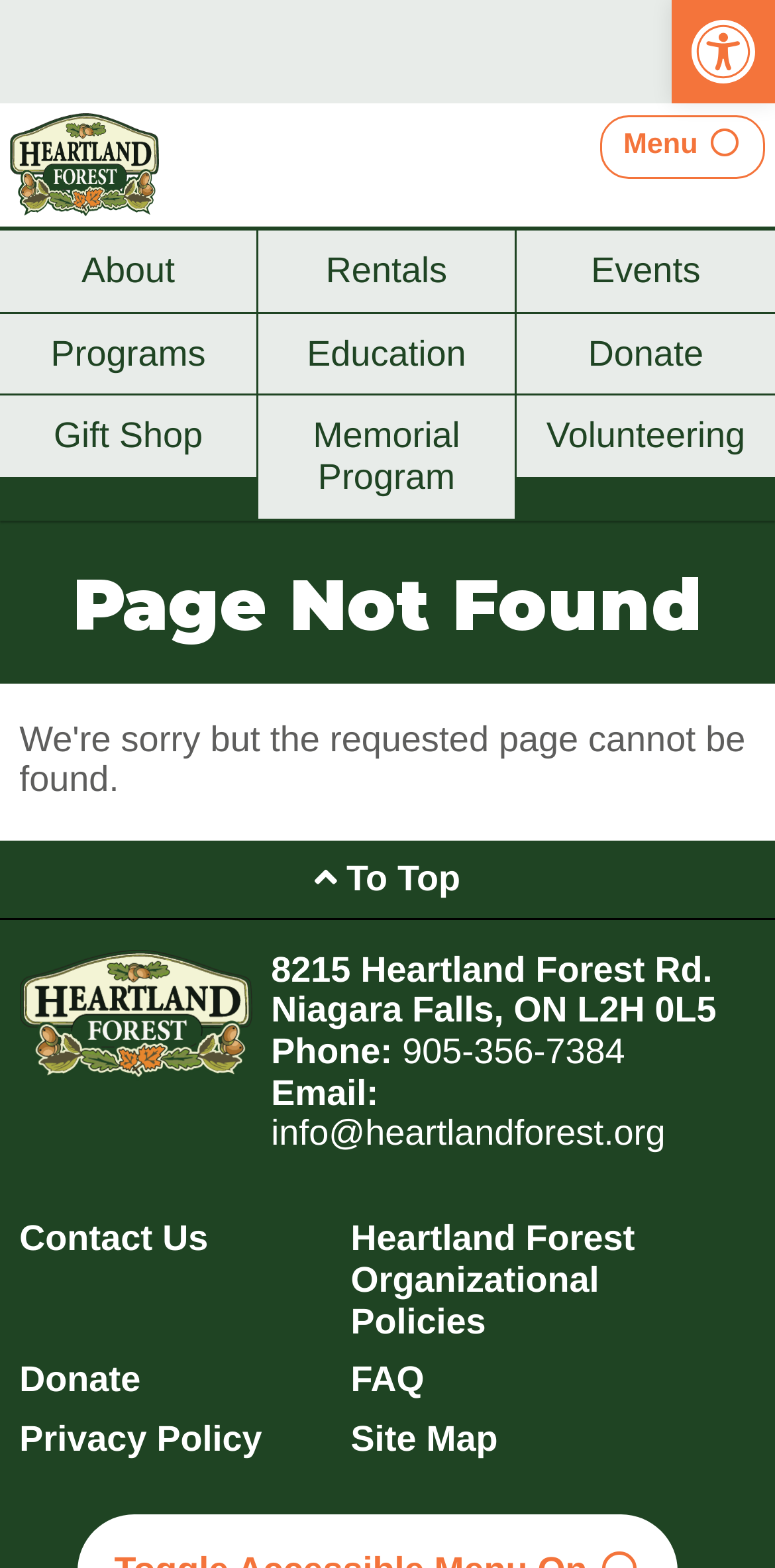Kindly determine the bounding box coordinates for the area that needs to be clicked to execute this instruction: "Donate now".

[0.769, 0.349, 1.0, 0.409]